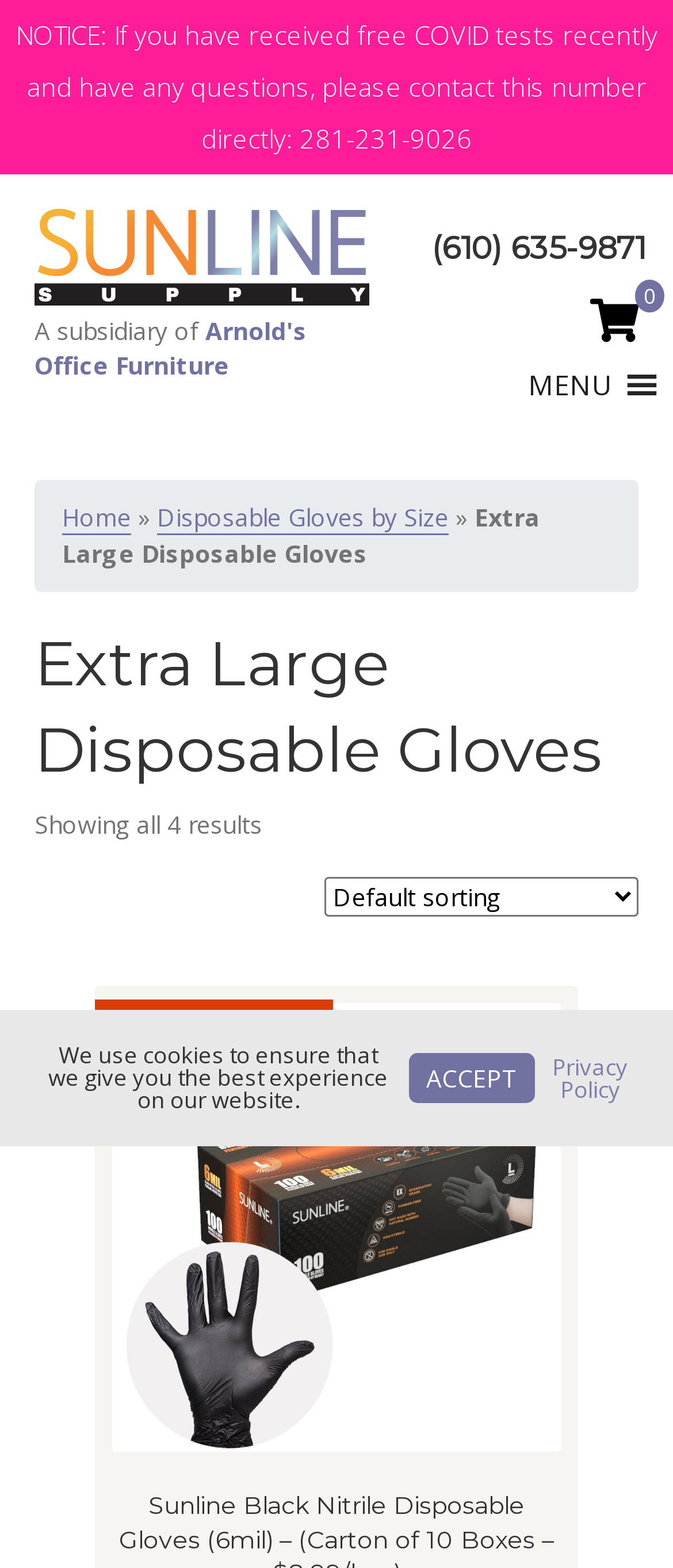Using the description: "Arnold's Office Furniture", determine the UI element's bounding box coordinates. Ensure the coordinates are in the format of four float numbers between 0 and 1, i.e., [left, top, right, bottom].

[0.051, 0.2, 0.456, 0.243]